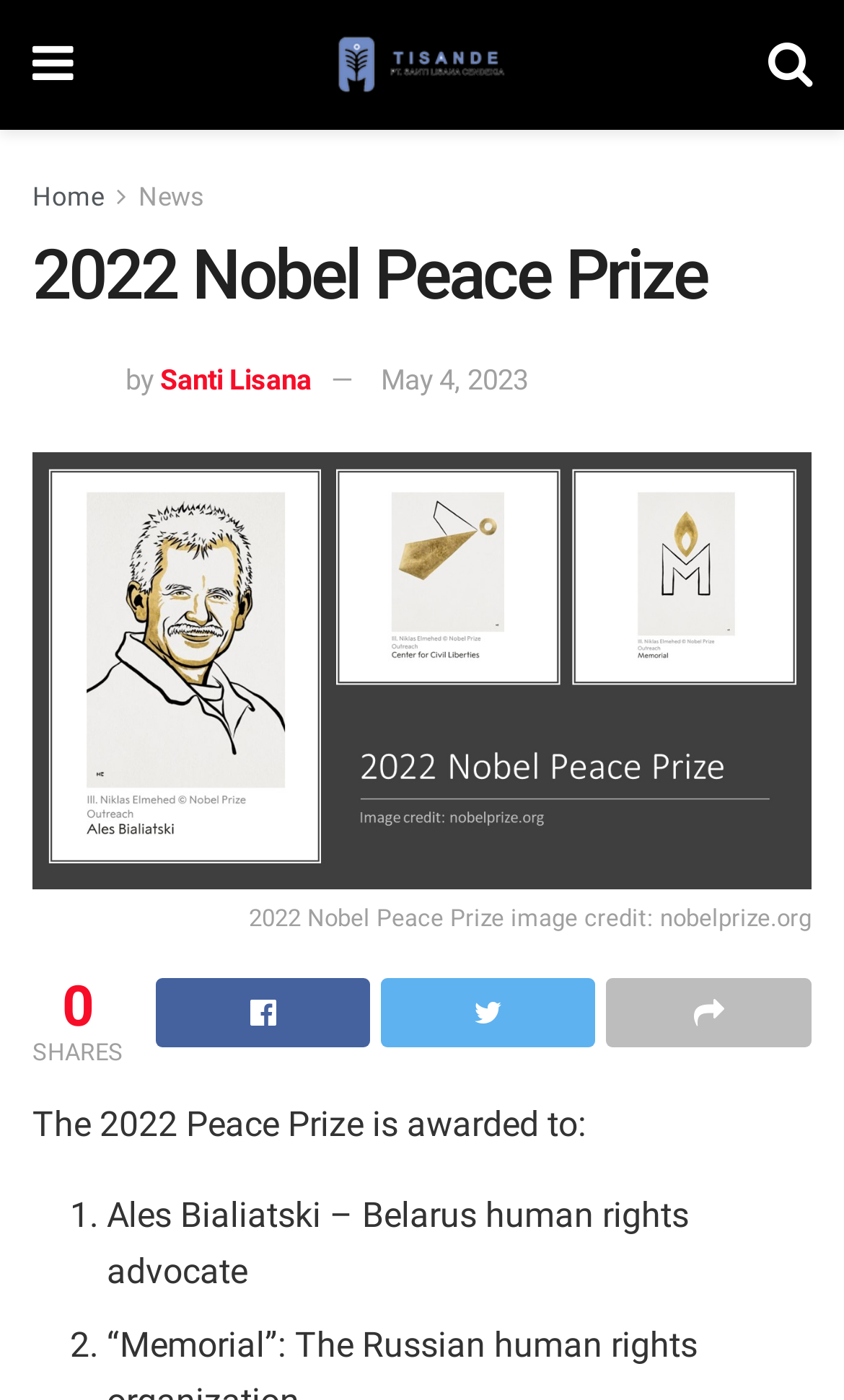How many social media sharing options are available?
Based on the visual, give a brief answer using one word or a short phrase.

3